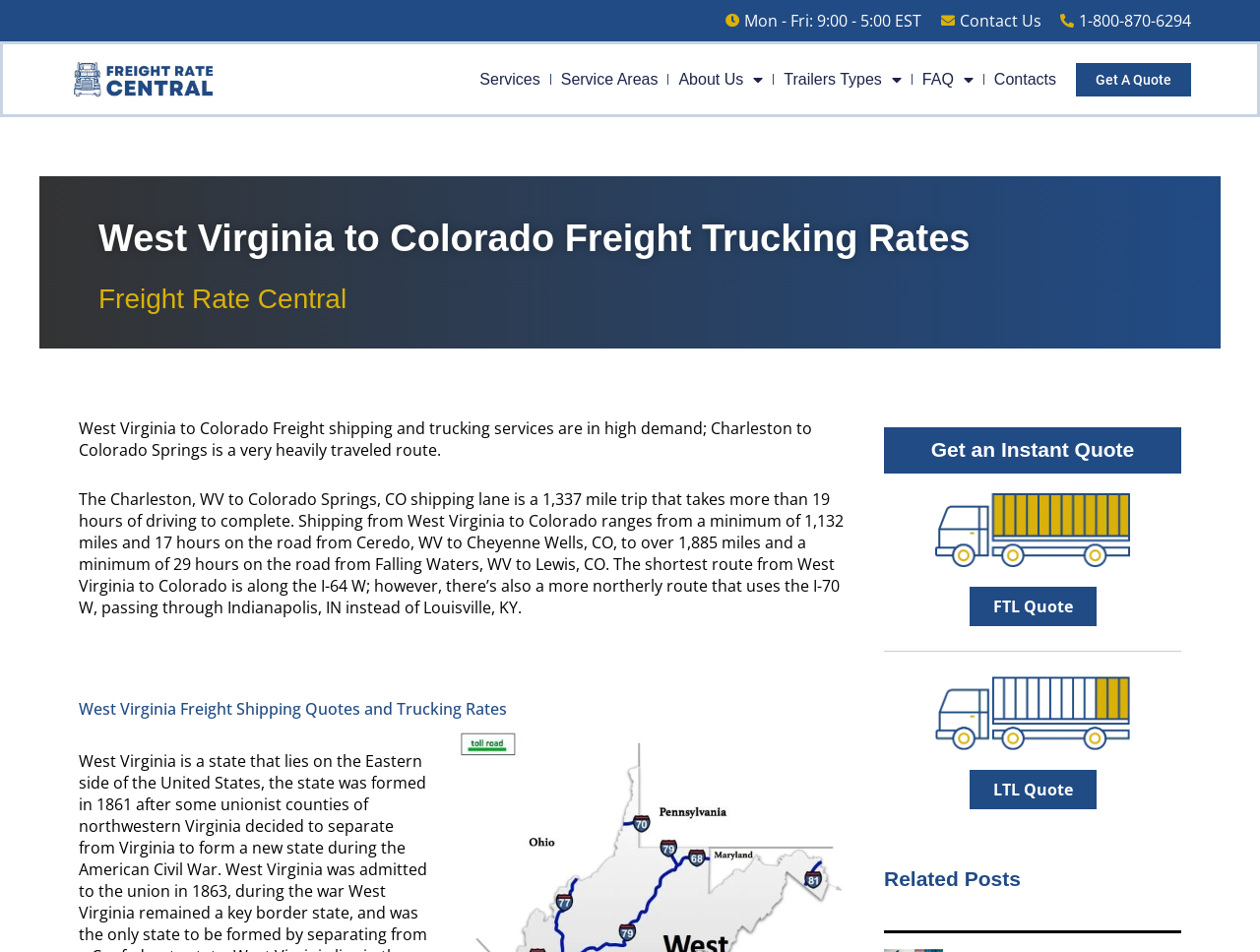Summarize the webpage with a detailed and informative caption.

The webpage appears to be a freight shipping and trucking services website, specifically focused on routes from West Virginia to Colorado. At the top of the page, there is a header section with a logo, "Freight Rate Central", accompanied by a tagline "Mon - Fri: 9:00 - 5:00 EST" and contact information, including a phone number and a "Contact Us" link.

Below the header, there is a navigation menu with links to various sections of the website, including "Services", "Service Areas", "About Us", "Trailers Types", "FAQ", and "Contacts". The menu items are arranged horizontally across the page.

The main content of the page is divided into several sections. The first section has a heading "West Virginia to Colorado Freight Trucking Rates" and provides an overview of the freight shipping services offered, including the high demand for routes from Charleston to Colorado Springs. This section also includes a brief description of the shipping lane, including the distance and driving time.

The next section has a heading "West Virginia Freight Shipping Quotes and Trucking Rates" and appears to provide more detailed information about the freight shipping services, including quotes and rates. This section includes a link to get an instant quote and two images, one for truckload freight shipping and another for partial truckload shipping and trucking.

There are also two call-to-action links, "Get A Quote" and "FTL Quote", and "LTL Quote", which are likely used to initiate the quote process. Finally, there is a section titled "Related Posts" at the bottom of the page, which may contain links to other relevant articles or blog posts.